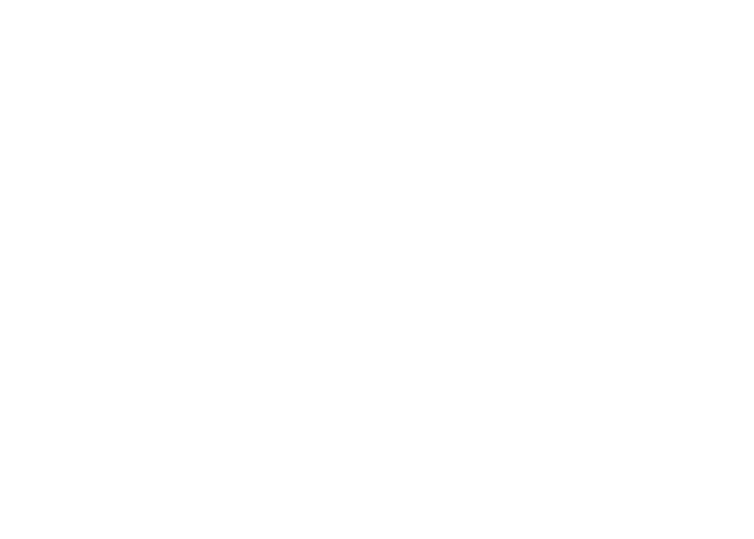What is distinctive about Snoopy's ears?
Provide a concise answer using a single word or phrase based on the image.

They are floppy